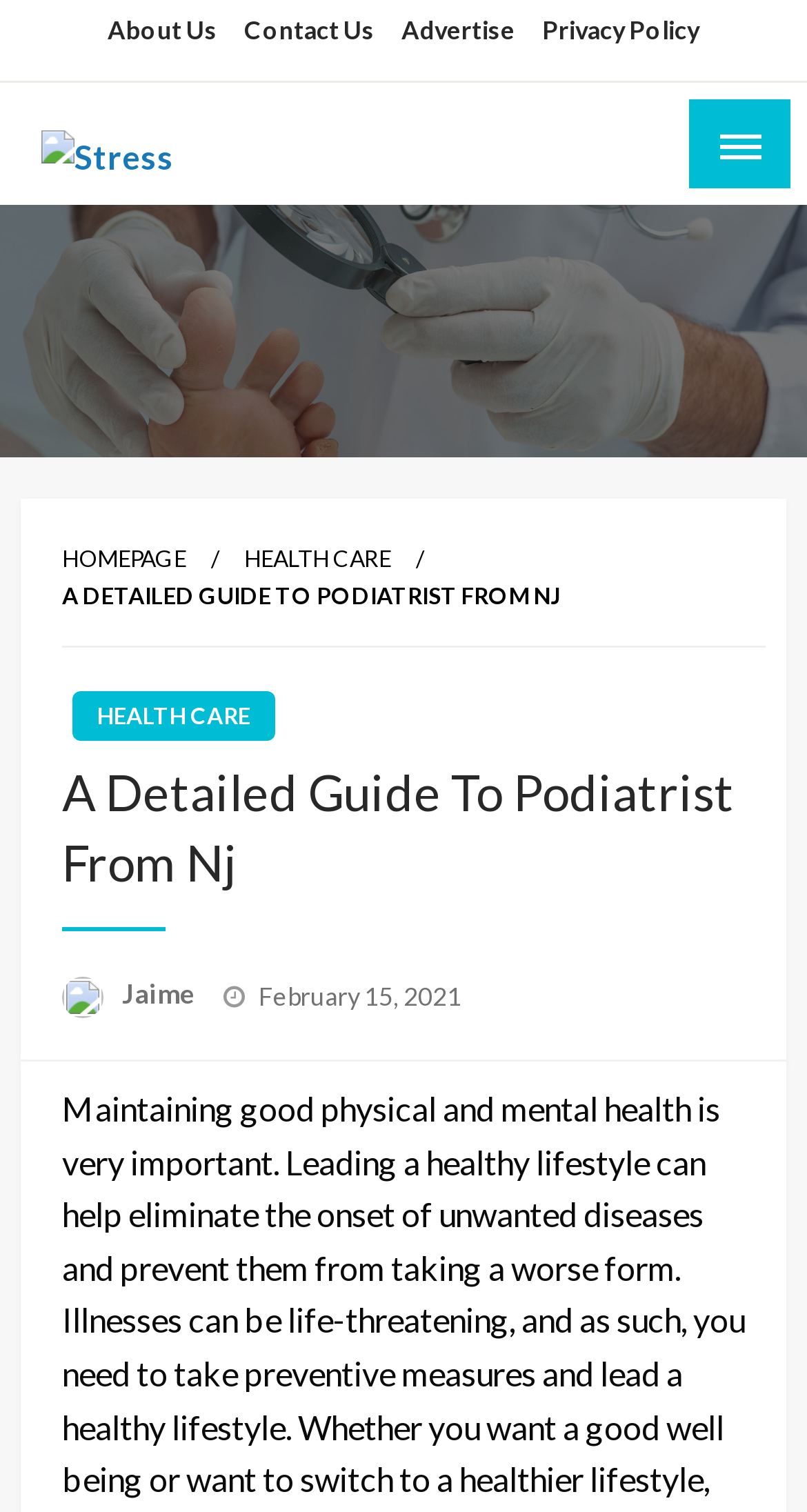What is the category of the article?
Offer a detailed and full explanation in response to the question.

The category of the article can be determined by looking at the link elements 'HEALTH CARE' which are located in the navigation menu, indicating that the article belongs to the HEALTH CARE category.